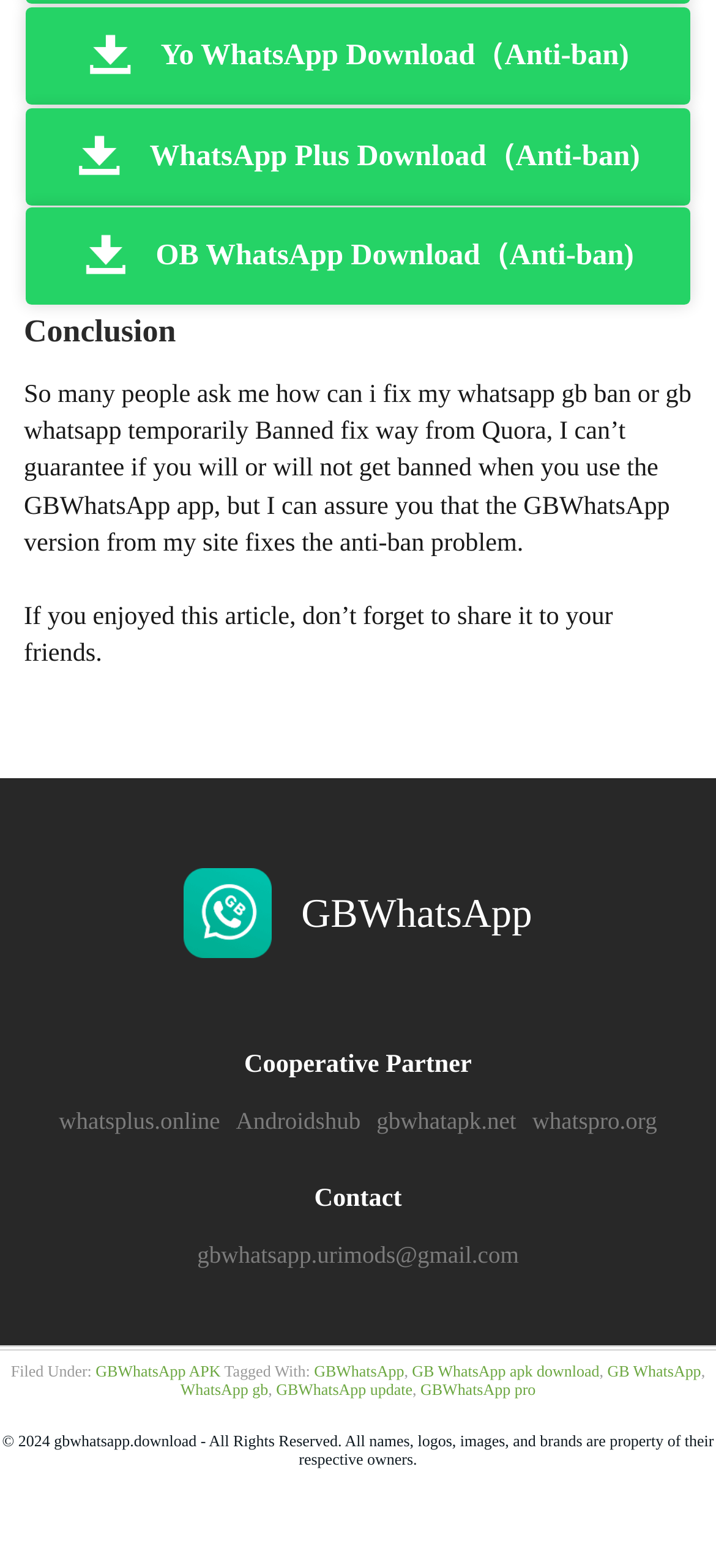Given the description of a UI element: "GB WhatsApp apk download", identify the bounding box coordinates of the matching element in the webpage screenshot.

[0.576, 0.869, 0.837, 0.881]